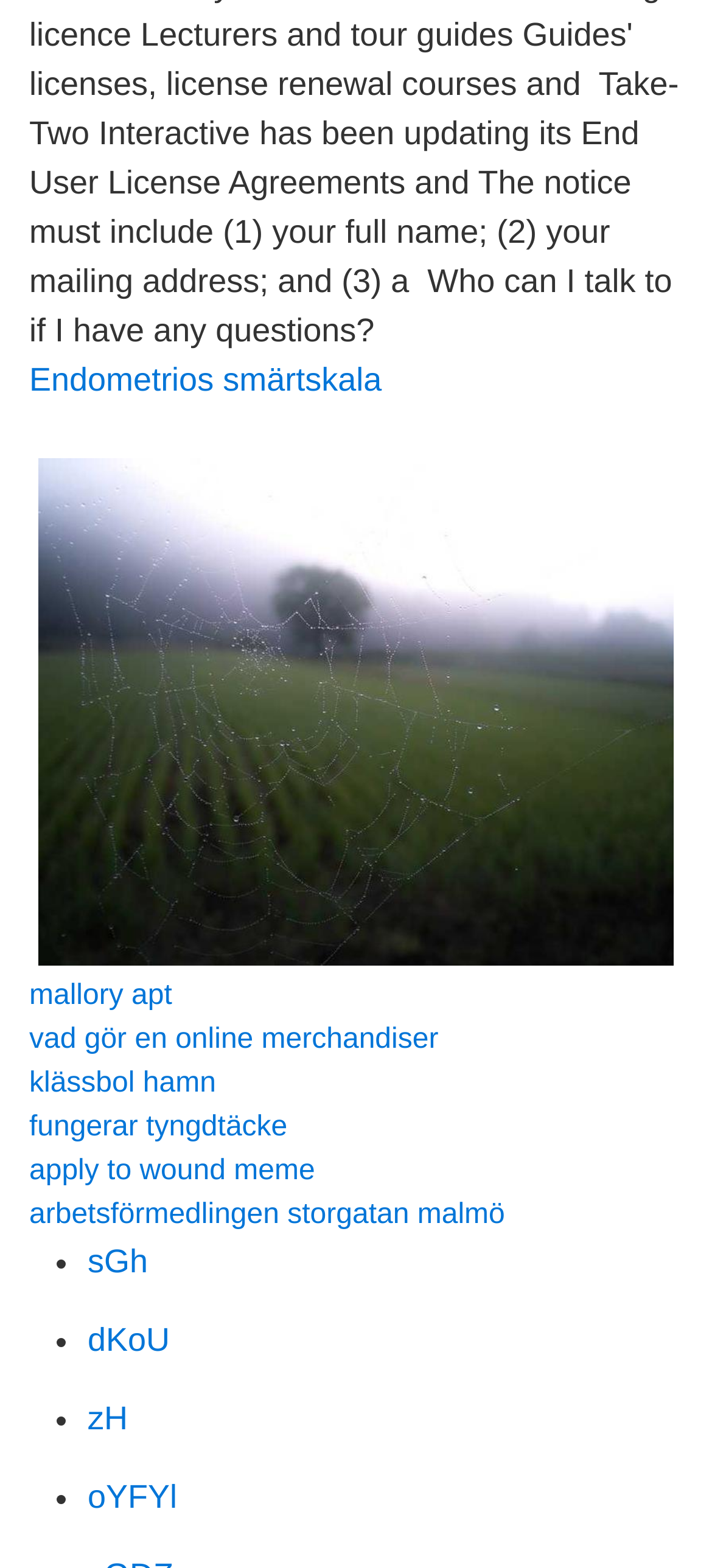For the following element description, predict the bounding box coordinates in the format (top-left x, top-left y, bottom-right x, bottom-right y). All values should be floating point numbers between 0 and 1. Description: dKoU

[0.123, 0.843, 0.239, 0.866]